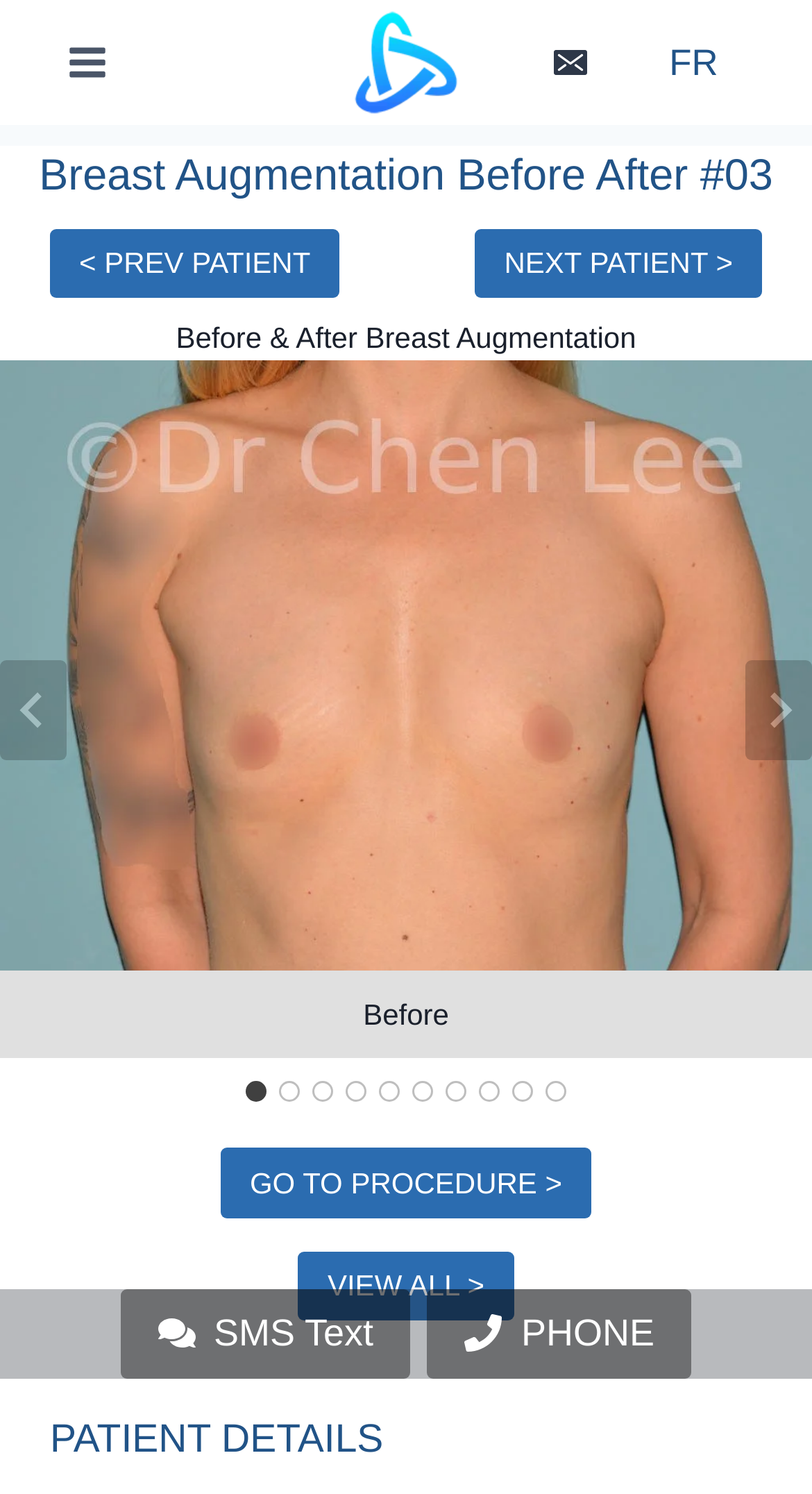What is the language of the webpage?
Please use the visual content to give a single word or phrase answer.

English